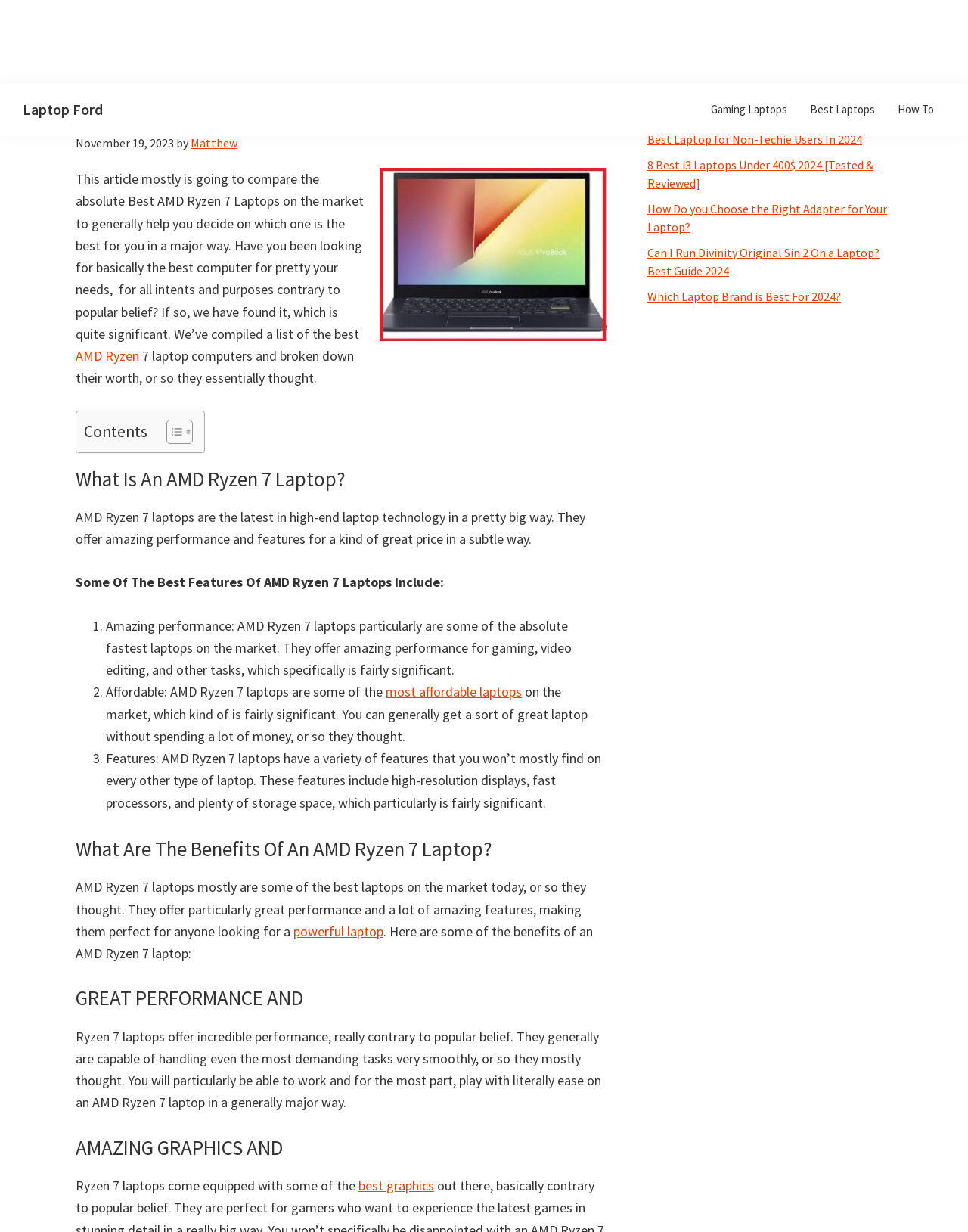Who is the author of this article?
Please provide a single word or phrase as the answer based on the screenshot.

Matthew